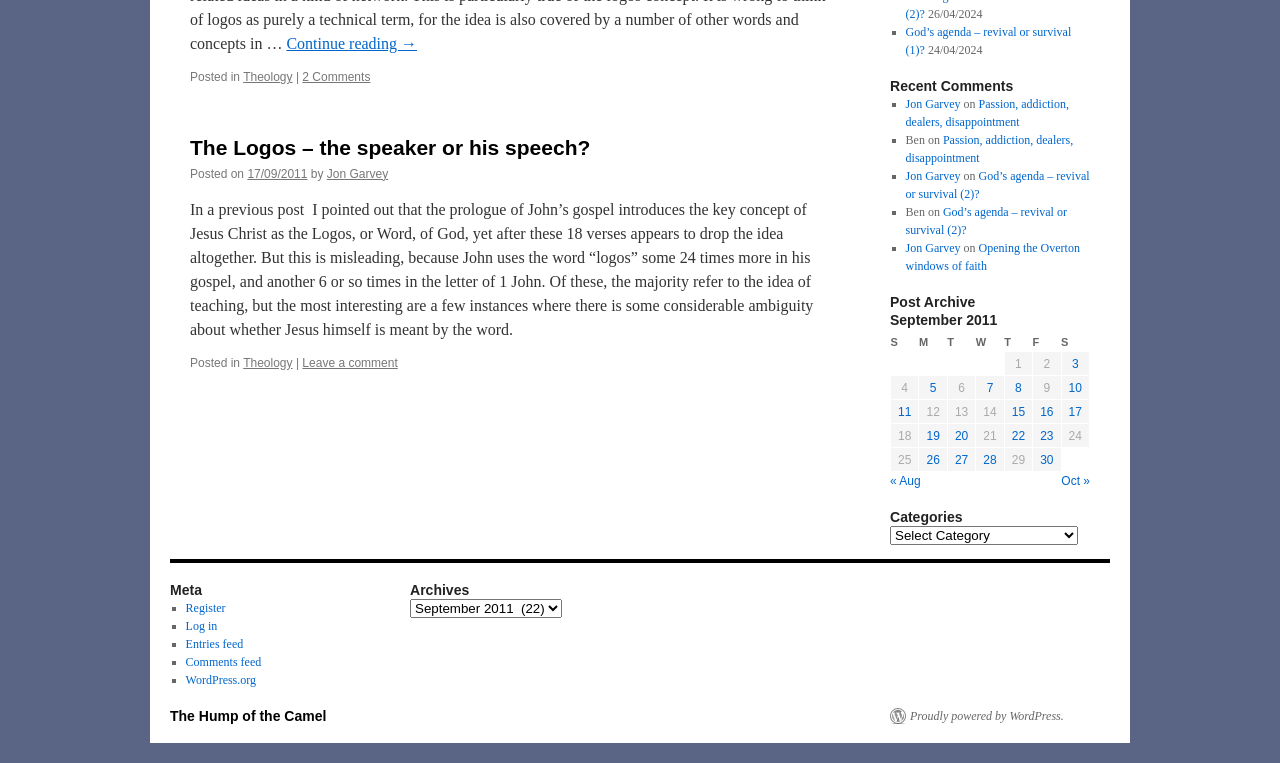Identify the coordinates of the bounding box for the element described below: "Jon Garvey". Return the coordinates as four float numbers between 0 and 1: [left, top, right, bottom].

[0.707, 0.221, 0.75, 0.24]